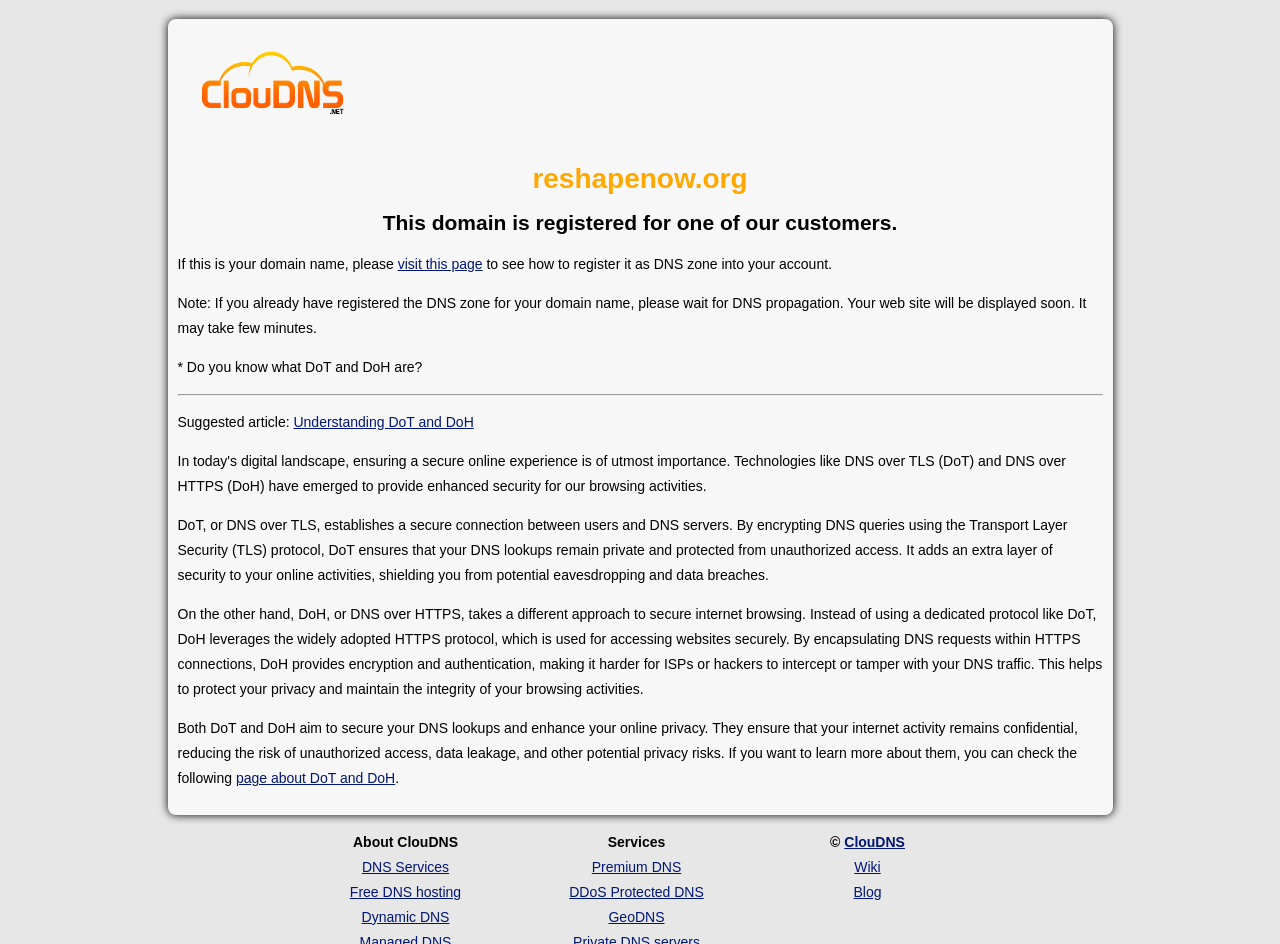Please identify the bounding box coordinates of the clickable area that will fulfill the following instruction: "Click on 'Popular Articles'". The coordinates should be in the format of four float numbers between 0 and 1, i.e., [left, top, right, bottom].

None